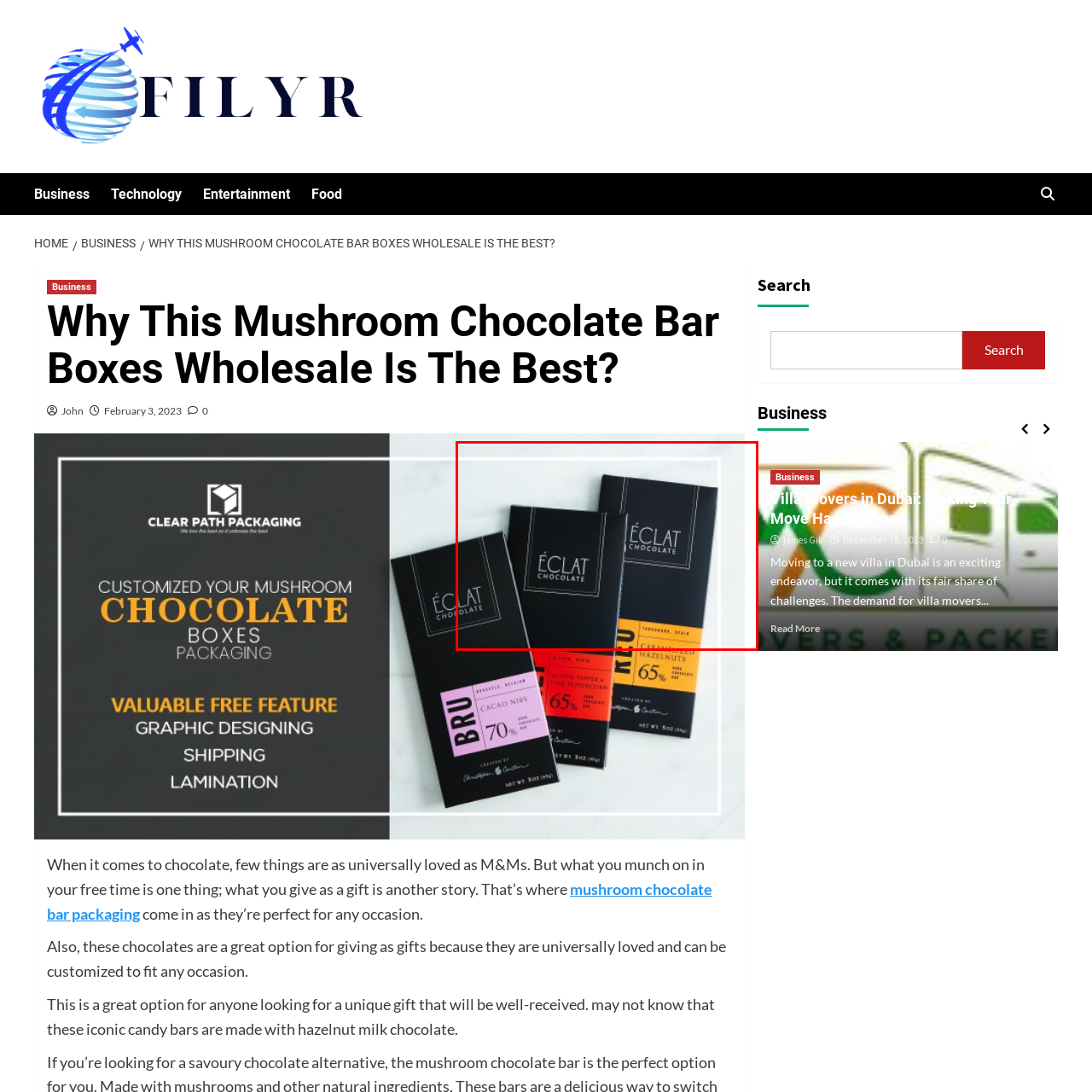What is the prominent logo emblazoned across the top of the bars?
Review the image area surrounded by the red bounding box and give a detailed answer to the question.

The prominent logo 'ÉCLAT CHOCOLATE' is emblazoned in white across the top of the bars, which highlights the brand's identity and luxury appeal.